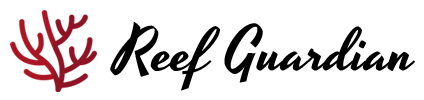What is the style of the script used for the brand name?
Provide an in-depth and detailed explanation in response to the question.

The brand name 'Reef Guardian' is rendered in an elegant, flowing script, which implies a sense of sophistication and refinement.